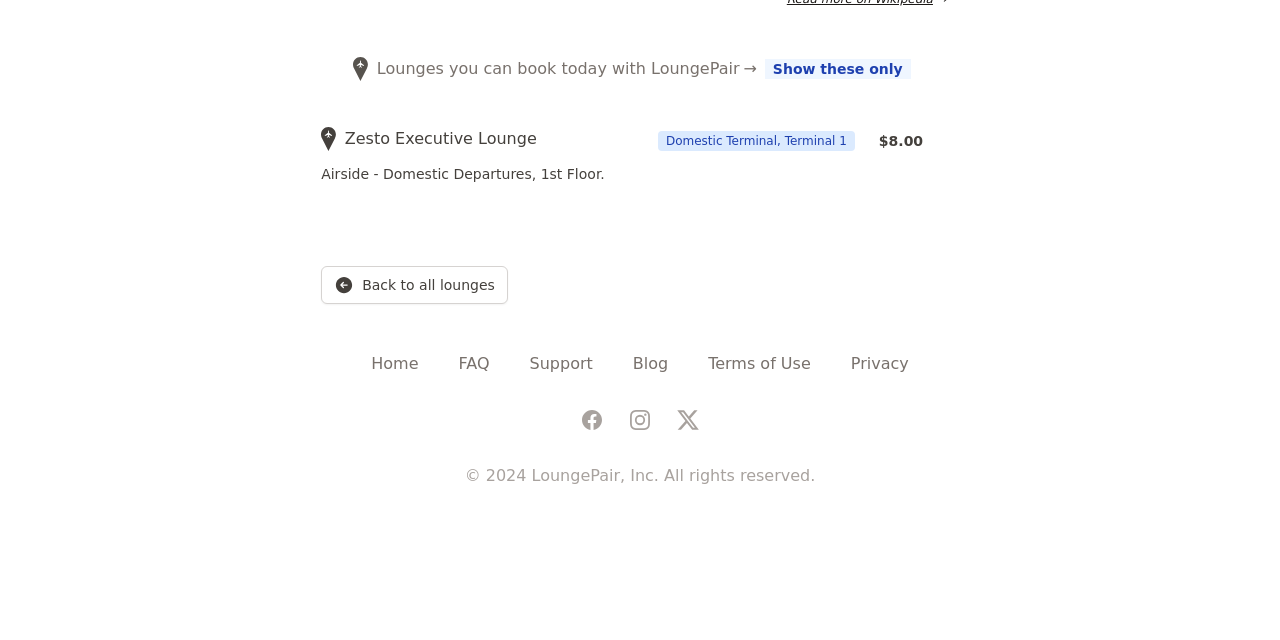Please predict the bounding box coordinates (top-left x, top-left y, bottom-right x, bottom-right y) for the UI element in the screenshot that fits the description: Terms of Use

[0.553, 0.552, 0.633, 0.582]